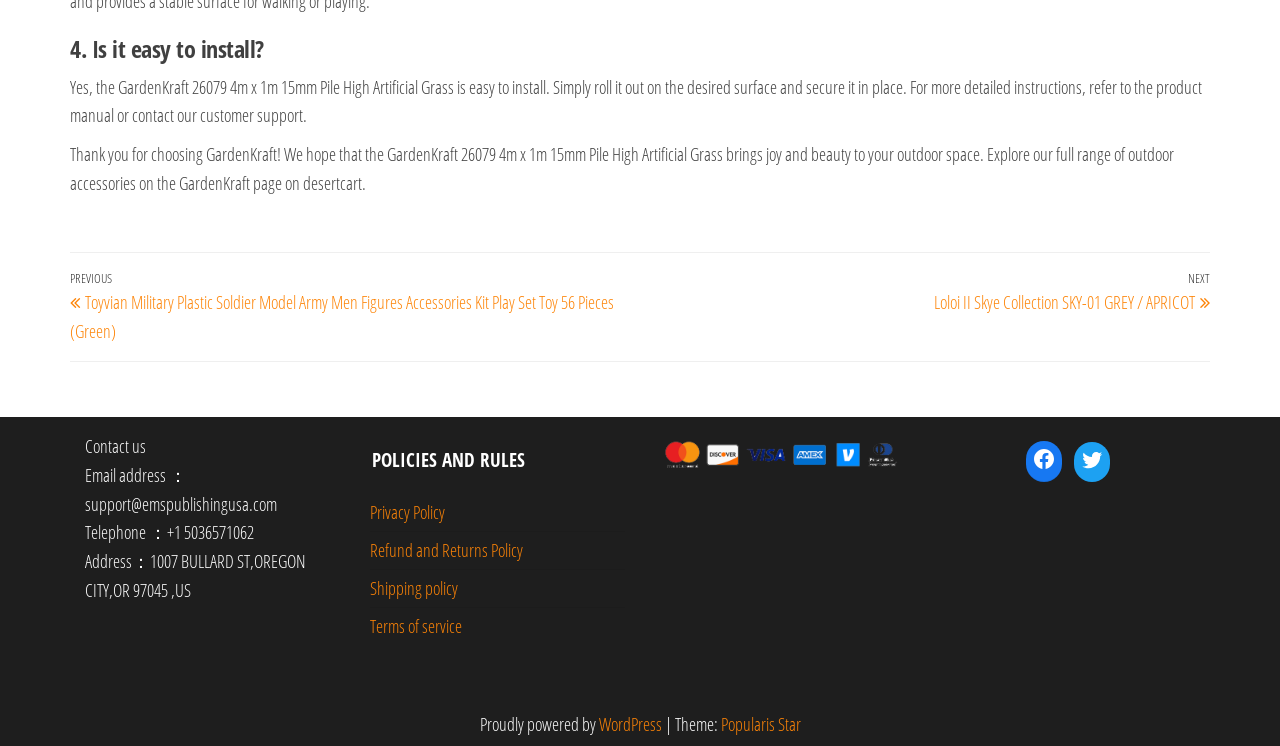What is the name of the company?
Kindly offer a comprehensive and detailed response to the question.

I inferred this answer by reading the text 'Thank you for choosing GardenKraft!' which suggests that GardenKraft is the name of the company.